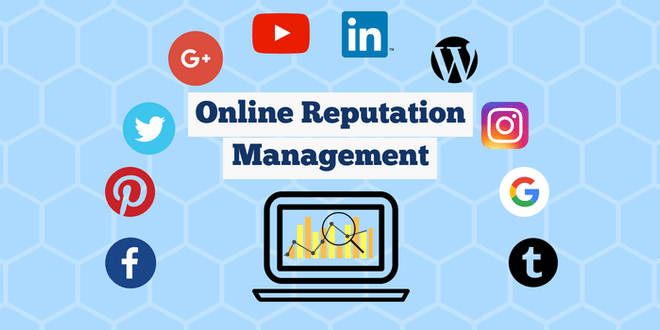What is displayed on the laptop screen?
Using the screenshot, give a one-word or short phrase answer.

Analytical graphs and charts